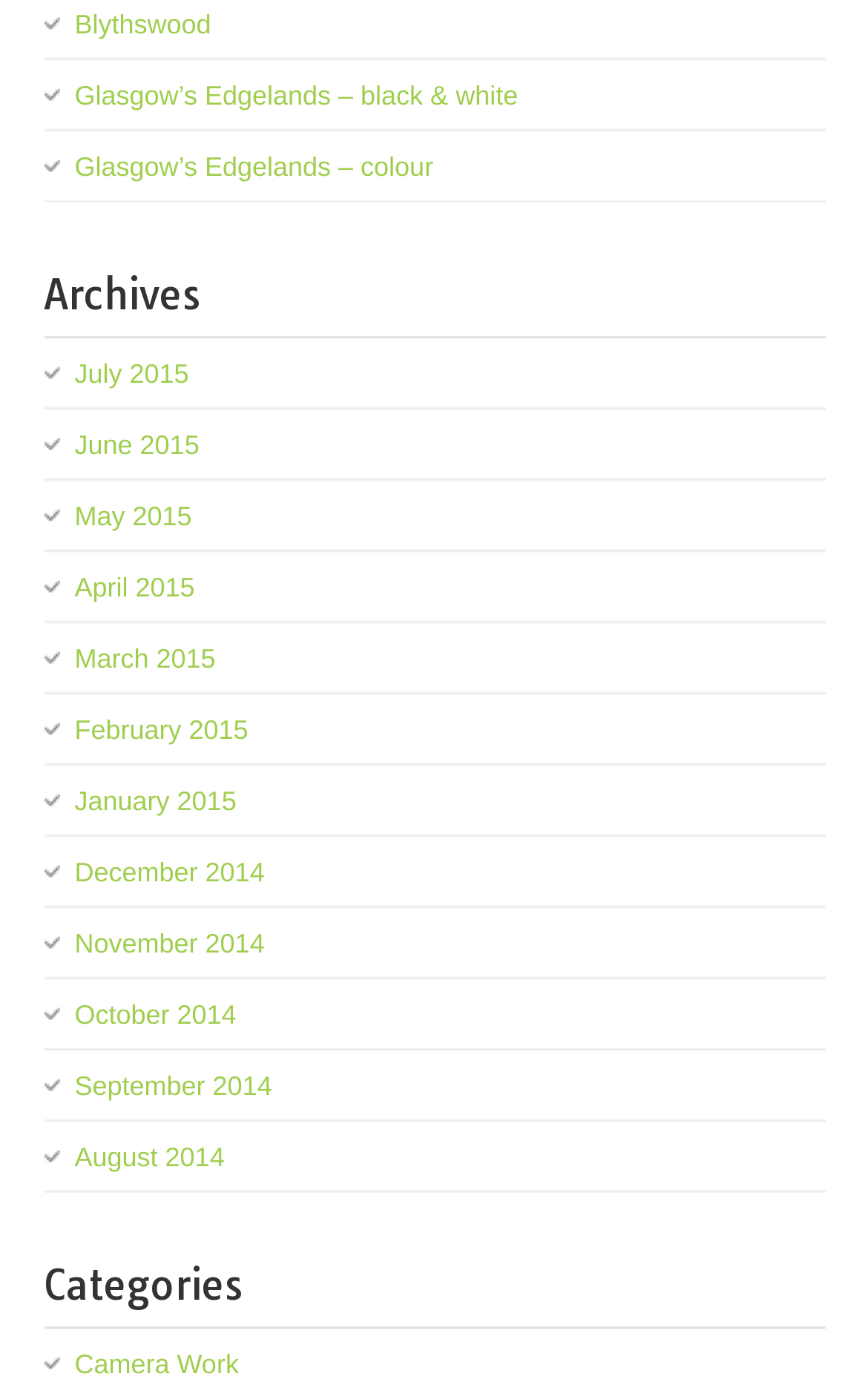What is the section title above the month links?
From the image, respond with a single word or phrase.

Archives